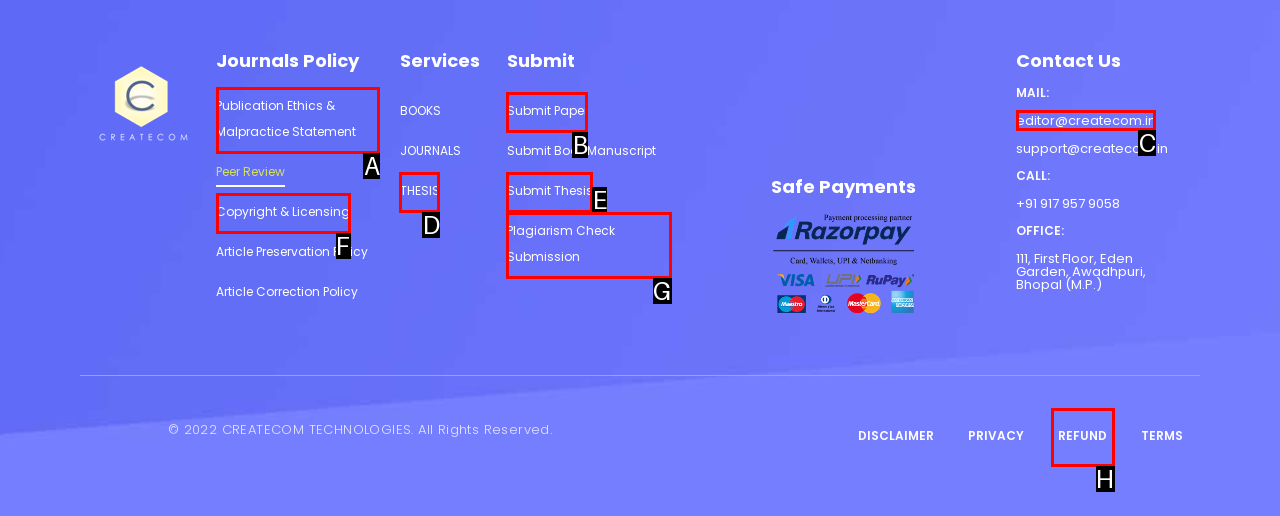Tell me which one HTML element I should click to complete the following task: Check the Technology Blog Answer with the option's letter from the given choices directly.

None